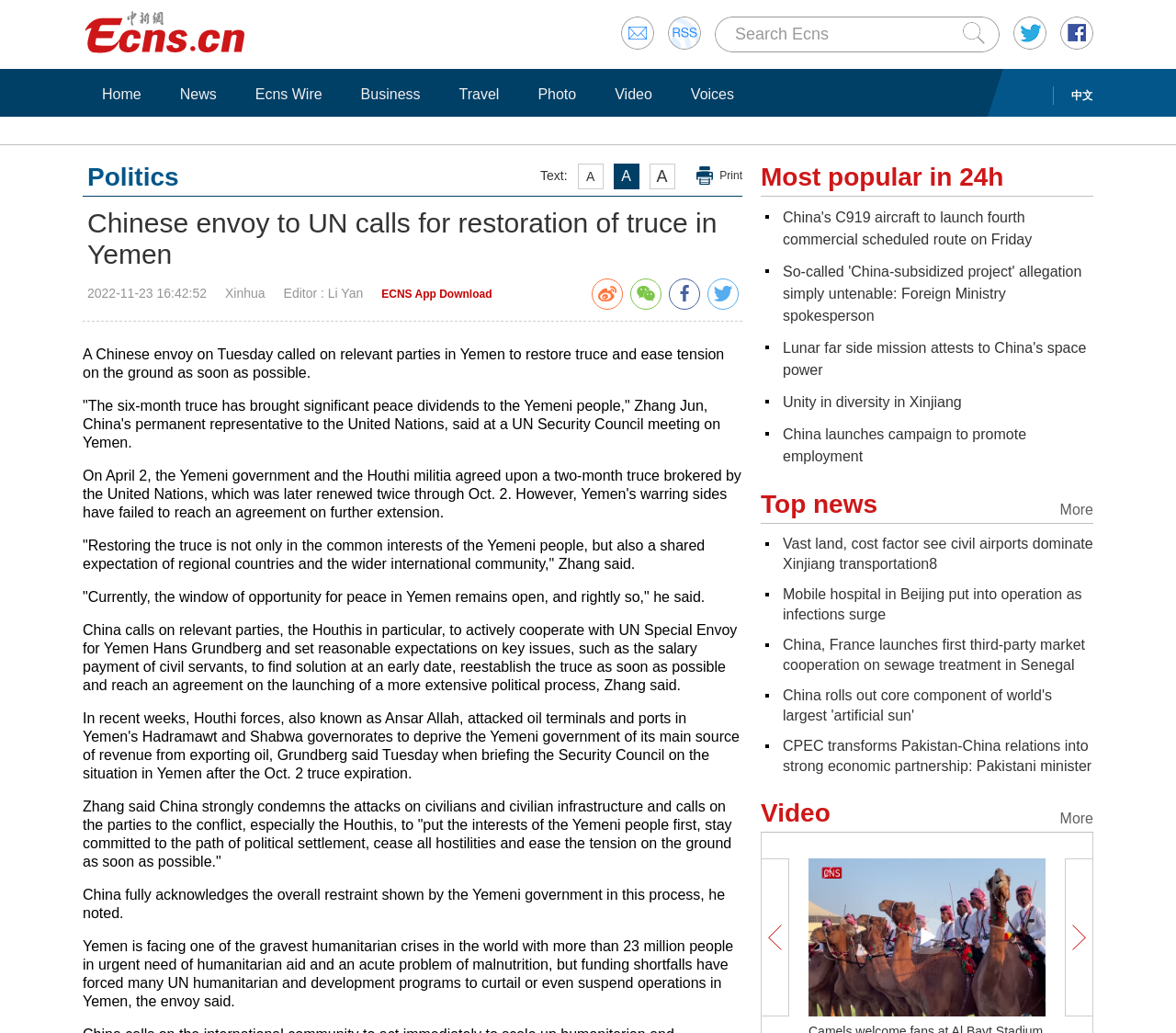Please locate the bounding box coordinates of the element that should be clicked to achieve the given instruction: "Search Ecns".

[0.625, 0.024, 0.705, 0.042]